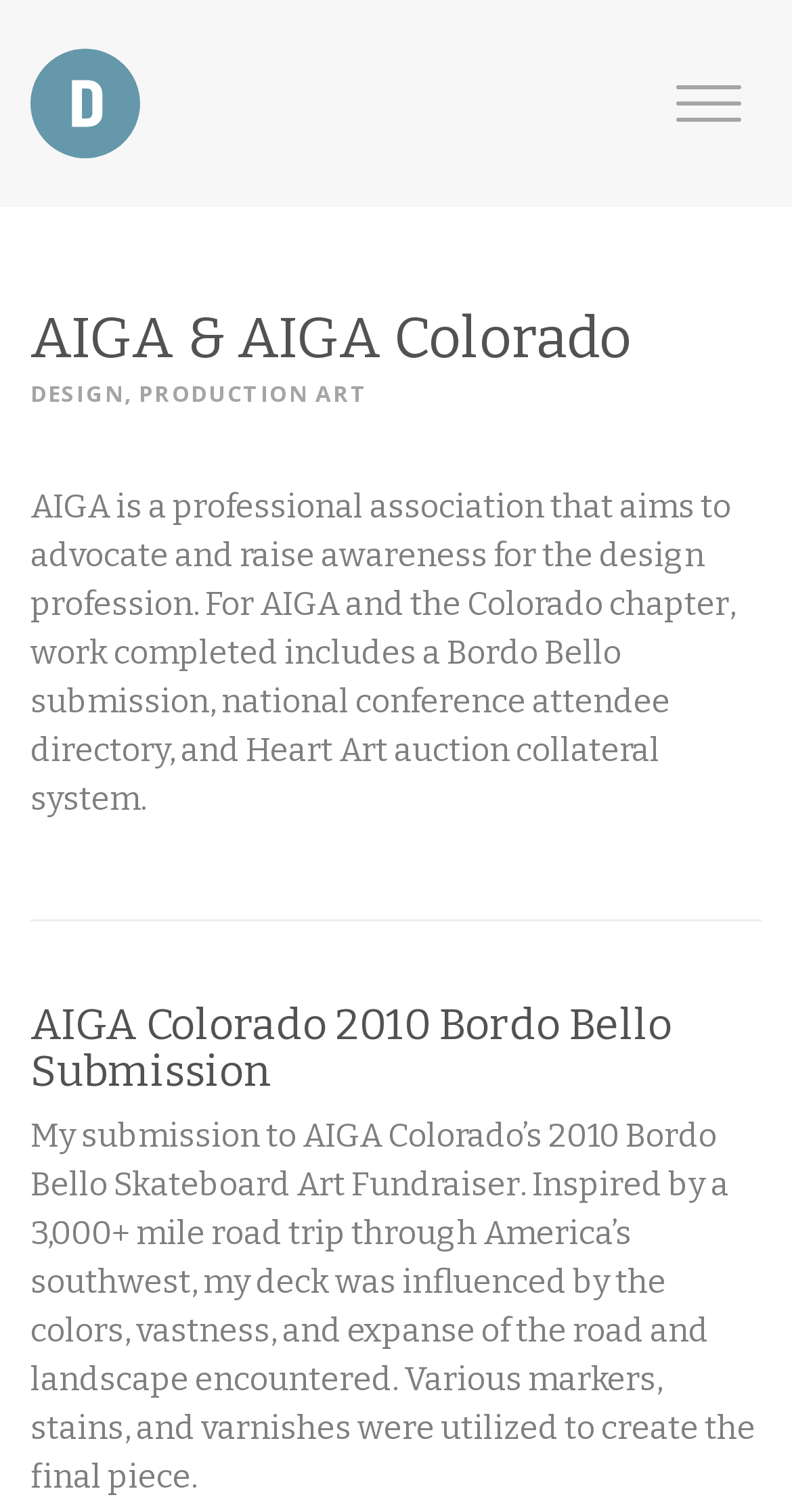Using the information from the screenshot, answer the following question thoroughly:
What is the type of event mentioned on the webpage?

I found the type of event mentioned on the webpage by reading the StaticText element that describes the work completed for AIGA and the Colorado chapter, which includes a national conference attendee directory.